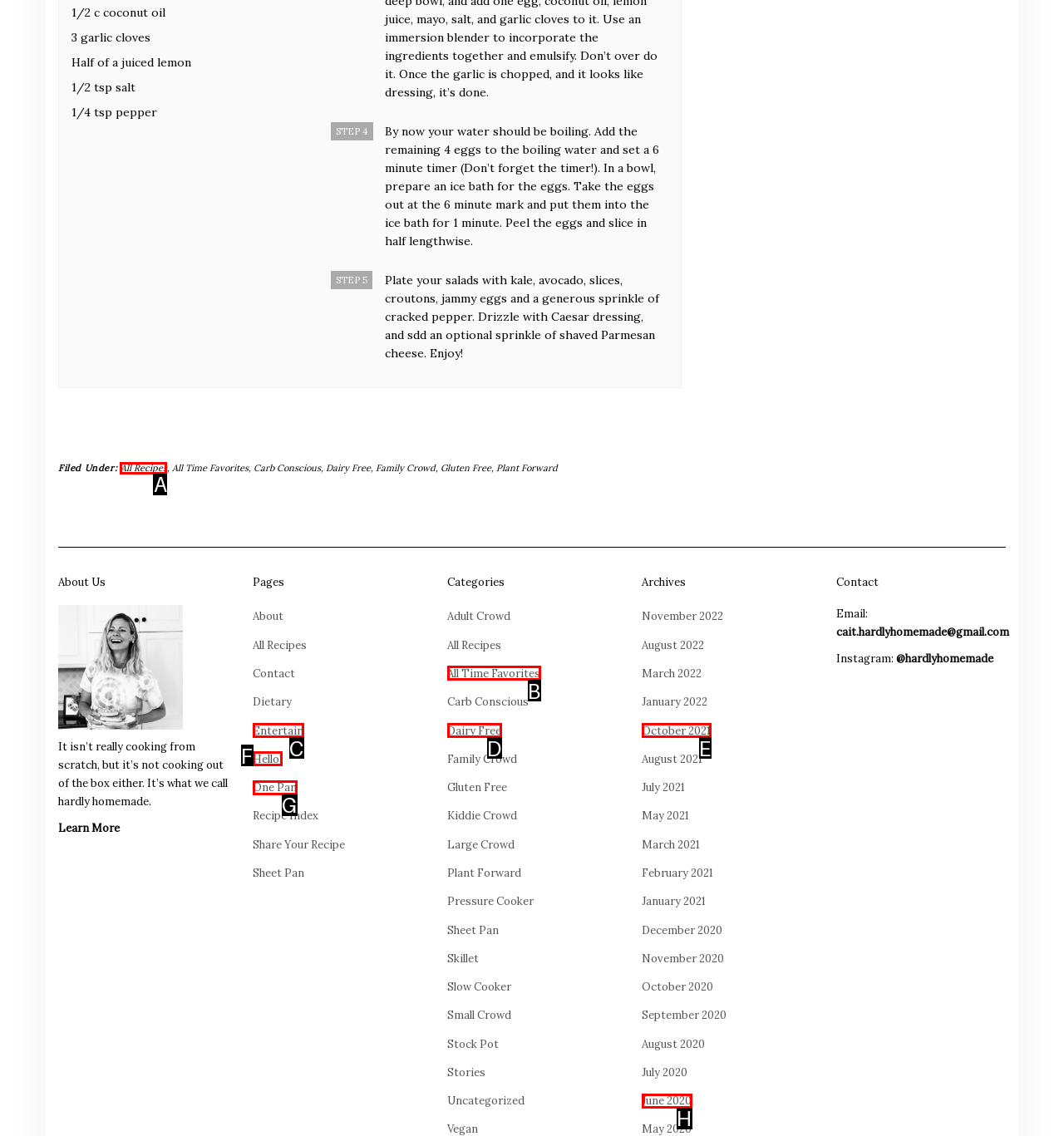Tell me the letter of the UI element to click in order to accomplish the following task: Click on 'All Recipes'
Answer with the letter of the chosen option from the given choices directly.

A